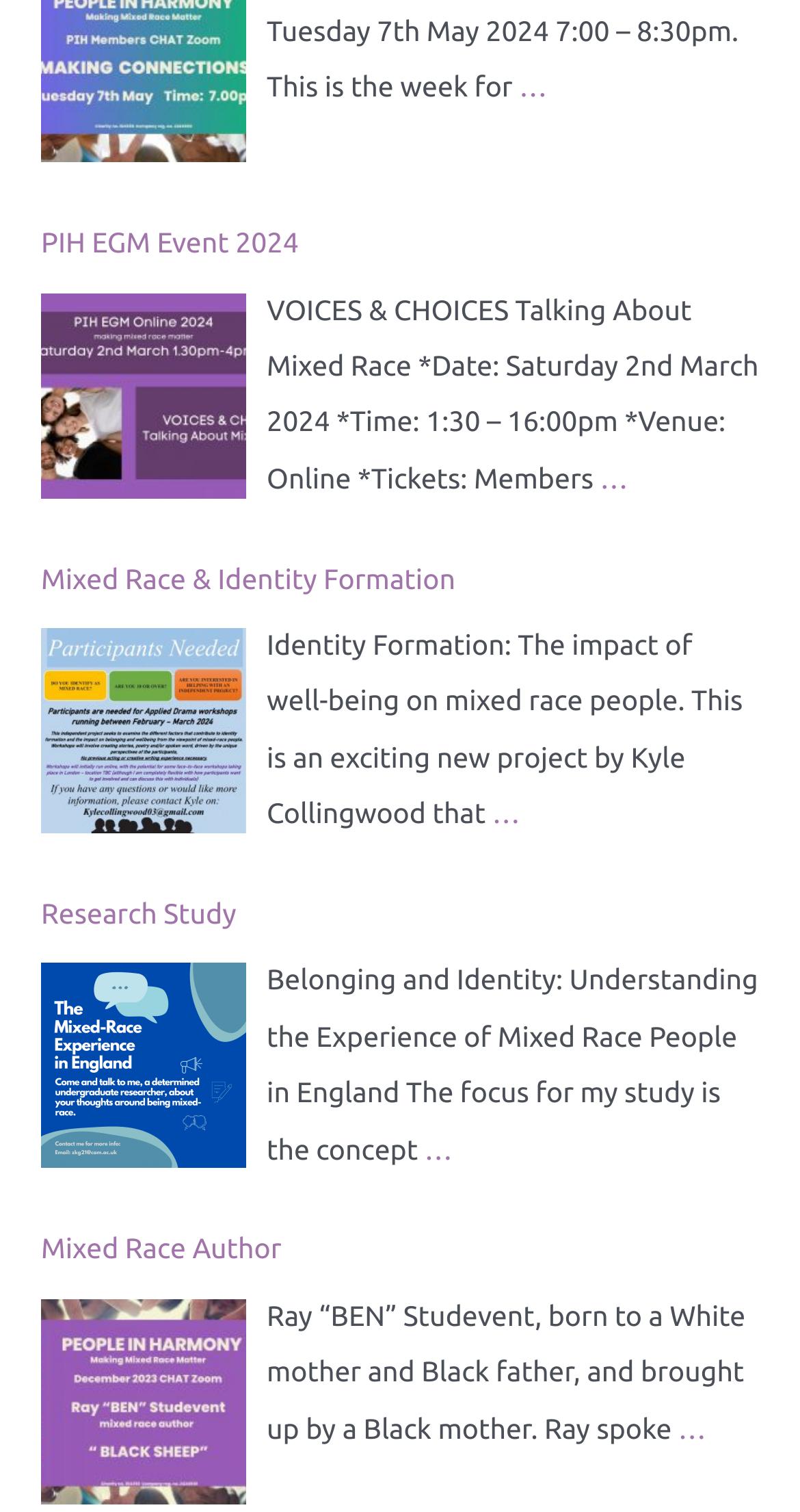Please reply to the following question with a single word or a short phrase:
What is the venue of the VOICES & CHOICES event?

Online